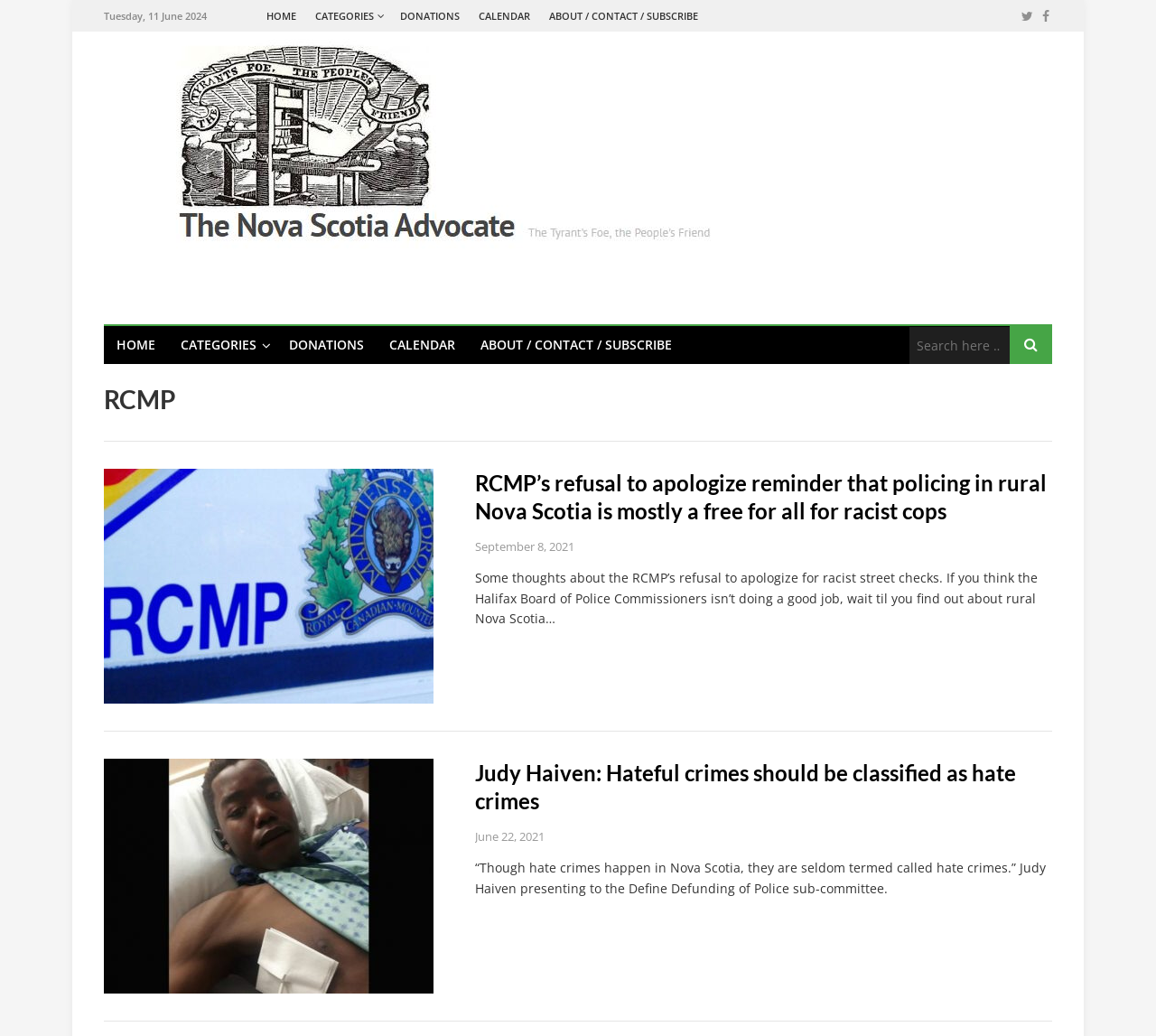What is the topic of the first article on the page?
Using the image, give a concise answer in the form of a single word or short phrase.

RCMP’s refusal to apologize